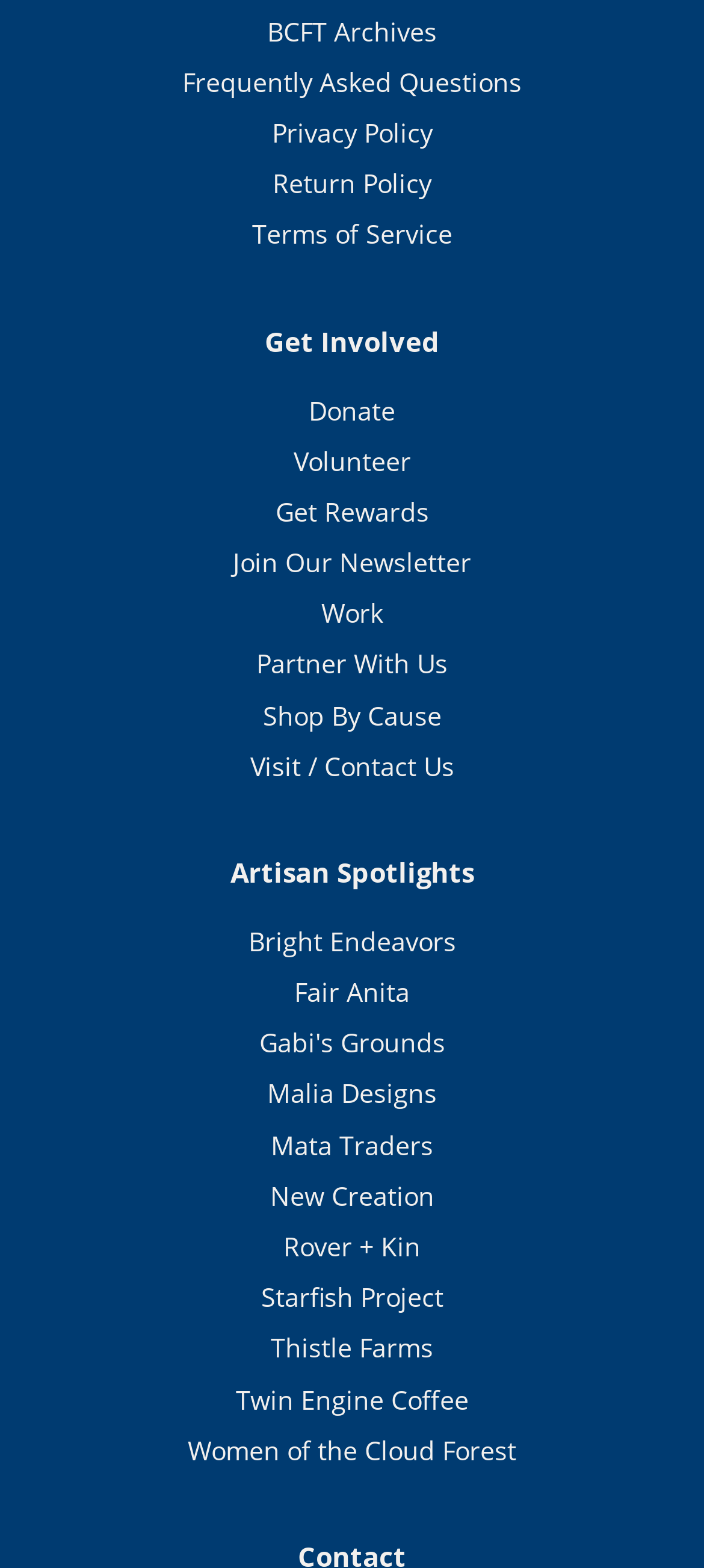What is the last link under the 'Artisan Spotlights' heading?
Based on the image, give a one-word or short phrase answer.

Women of the Cloud Forest